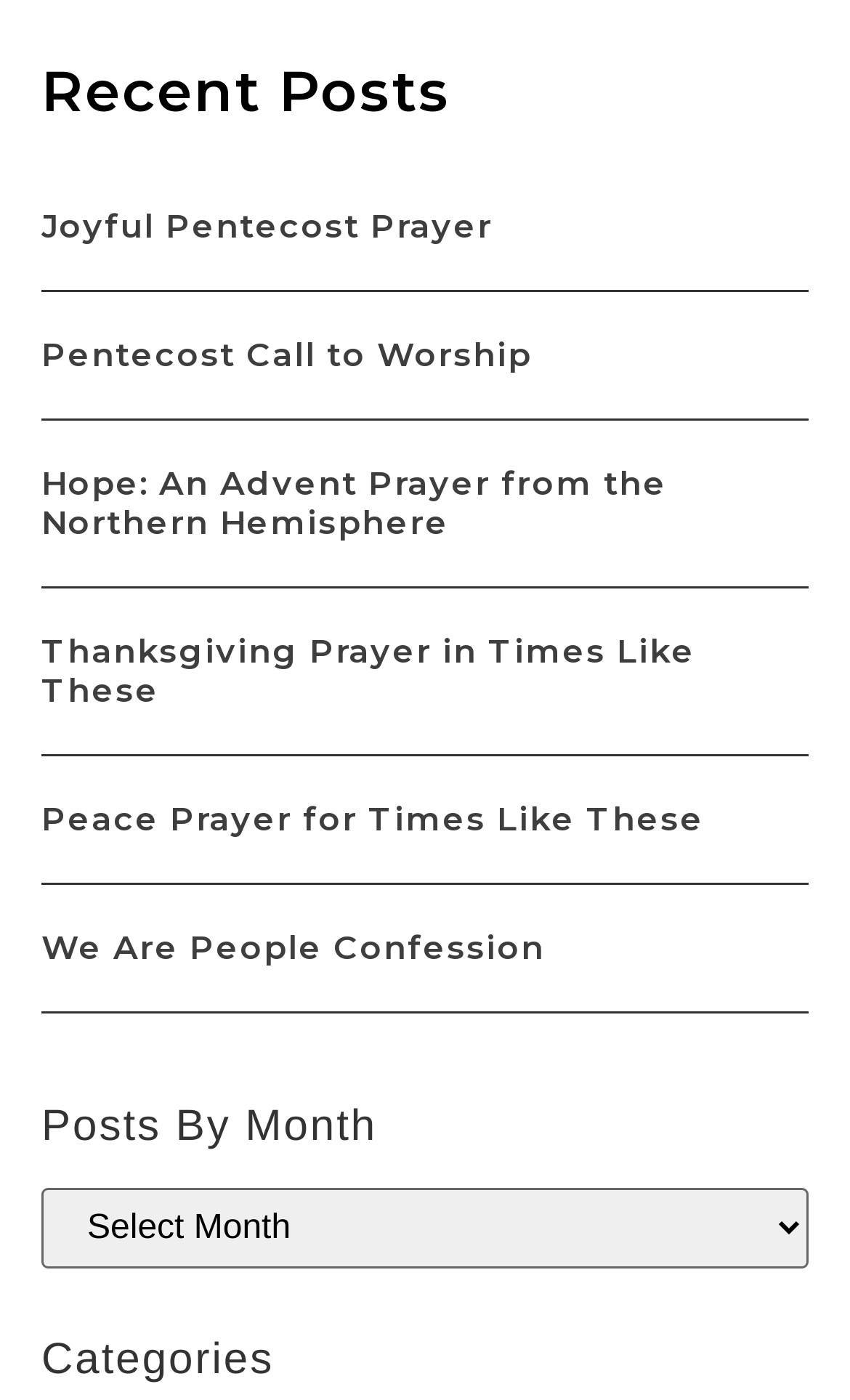Could you locate the bounding box coordinates for the section that should be clicked to accomplish this task: "Select a pattern".

None